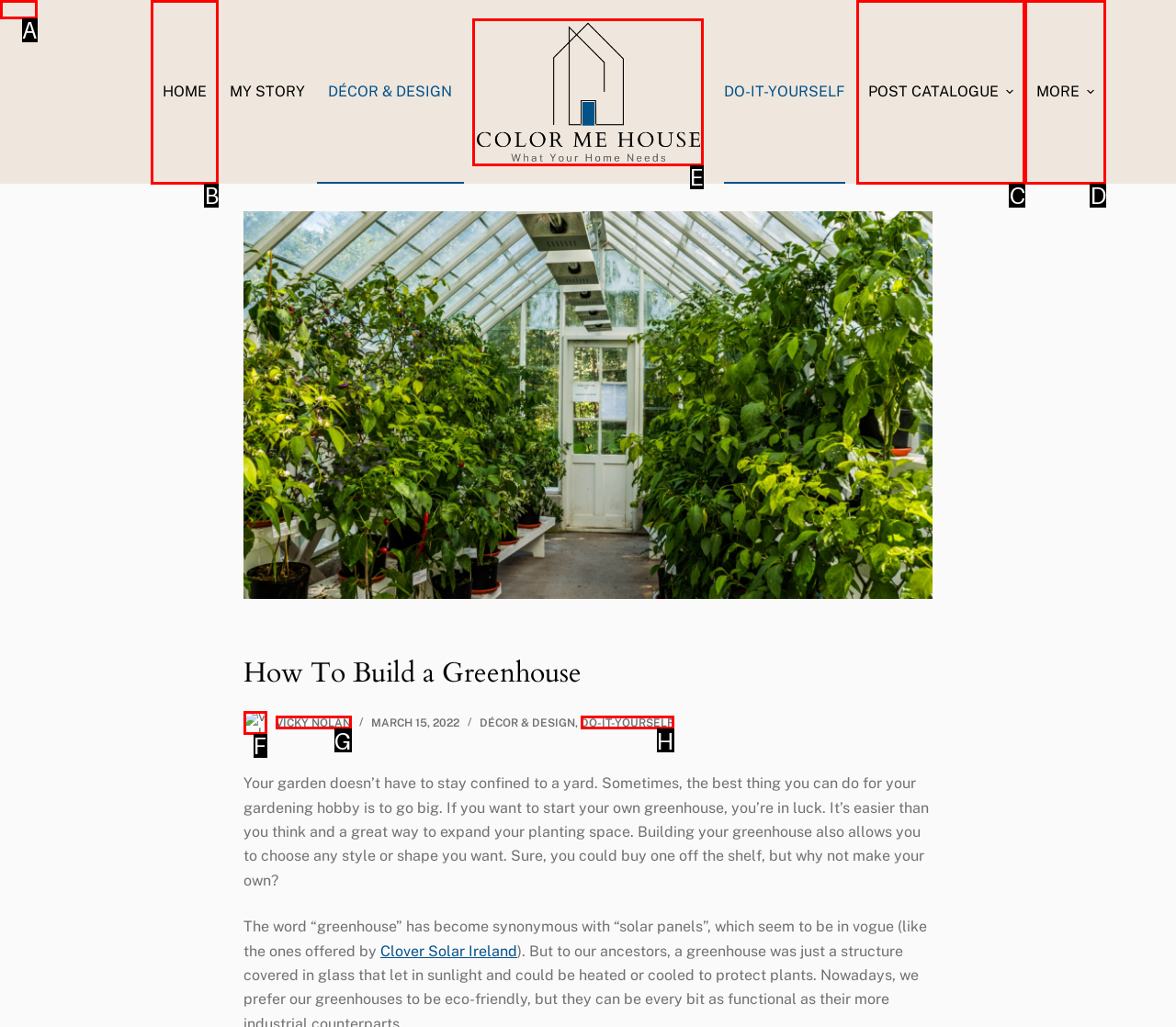Tell me which one HTML element best matches the description: Skip to content
Answer with the option's letter from the given choices directly.

A